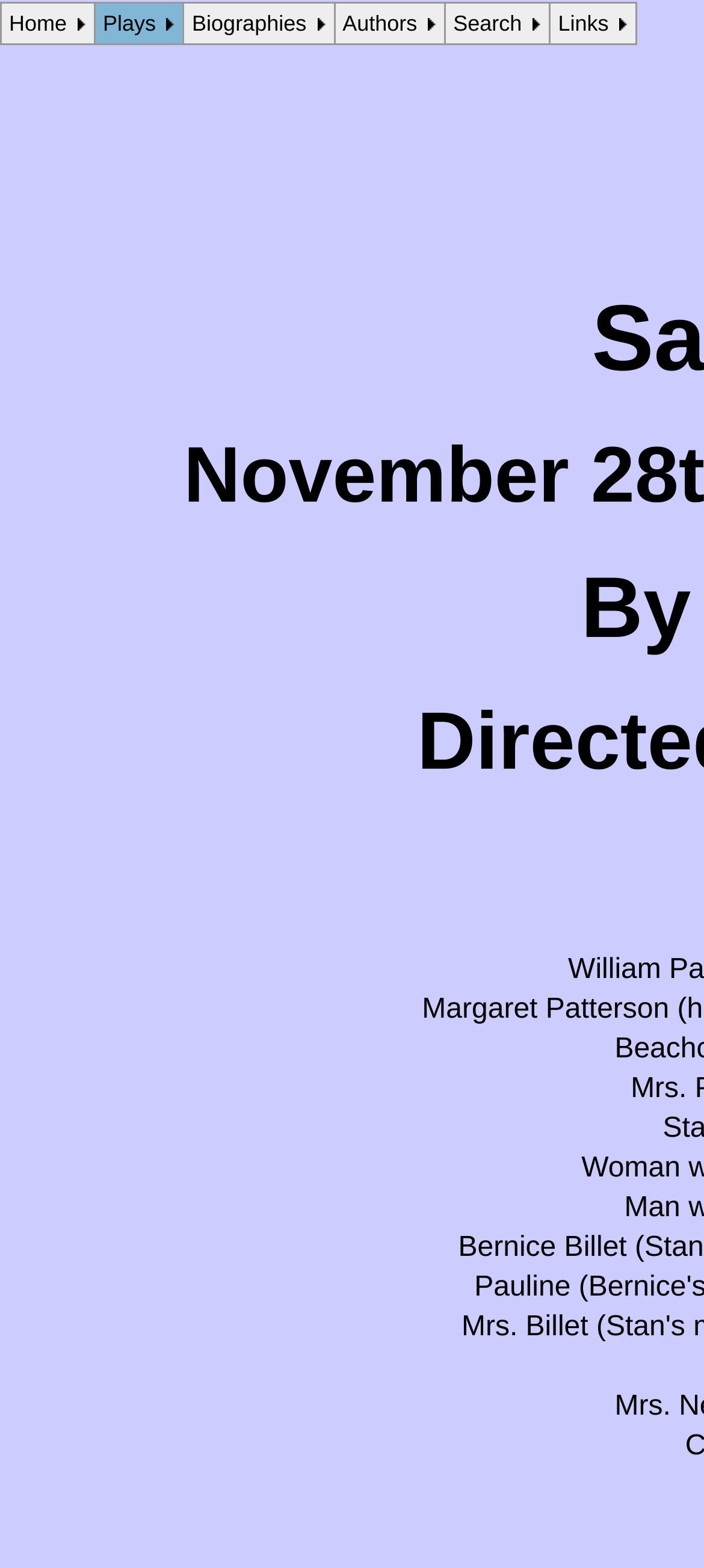Based on the image, provide a detailed response to the question:
What is the last menu item?

I looked at the layout table cells that contain links with text and found that the last menu item is 'Links'.